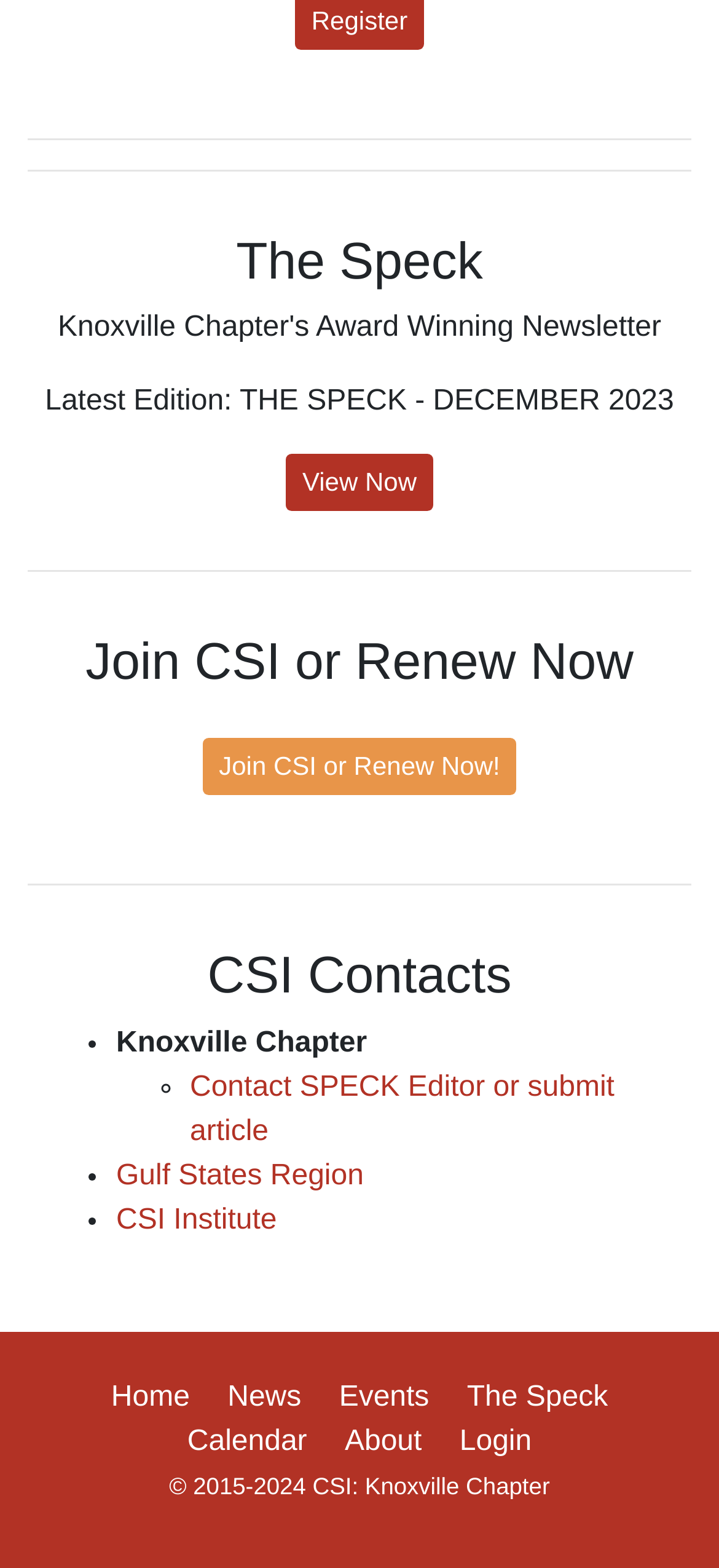Locate the UI element that matches the description Join CSI or Renew Now! in the webpage screenshot. Return the bounding box coordinates in the format (top-left x, top-left y, bottom-right x, bottom-right y), with values ranging from 0 to 1.

[0.281, 0.47, 0.719, 0.507]